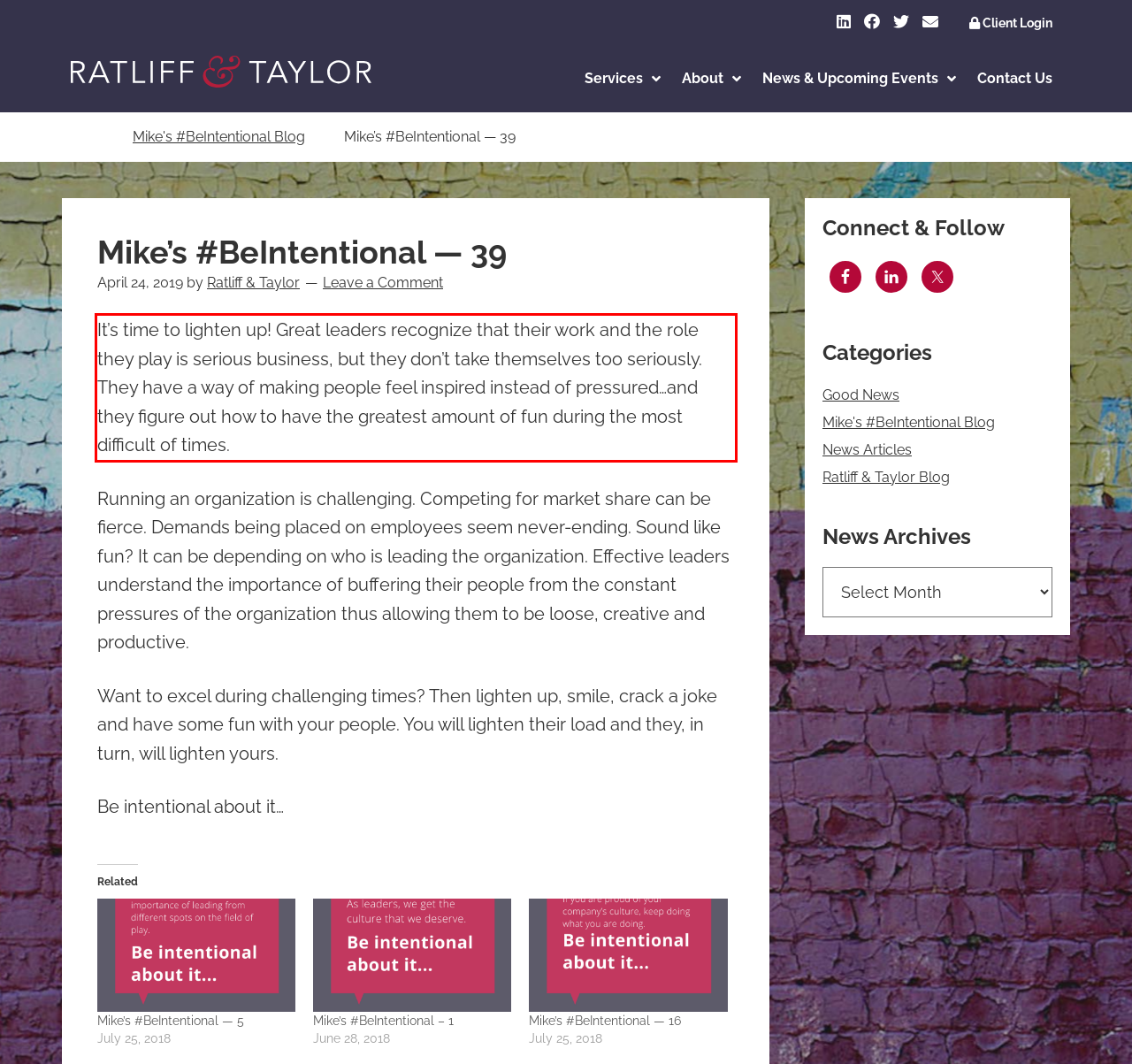Identify the text inside the red bounding box on the provided webpage screenshot by performing OCR.

It’s time to lighten up! Great leaders recognize that their work and the role they play is serious business, but they don’t take themselves too seriously. They have a way of making people feel inspired instead of pressured…and they figure out how to have the greatest amount of fun during the most difficult of times.